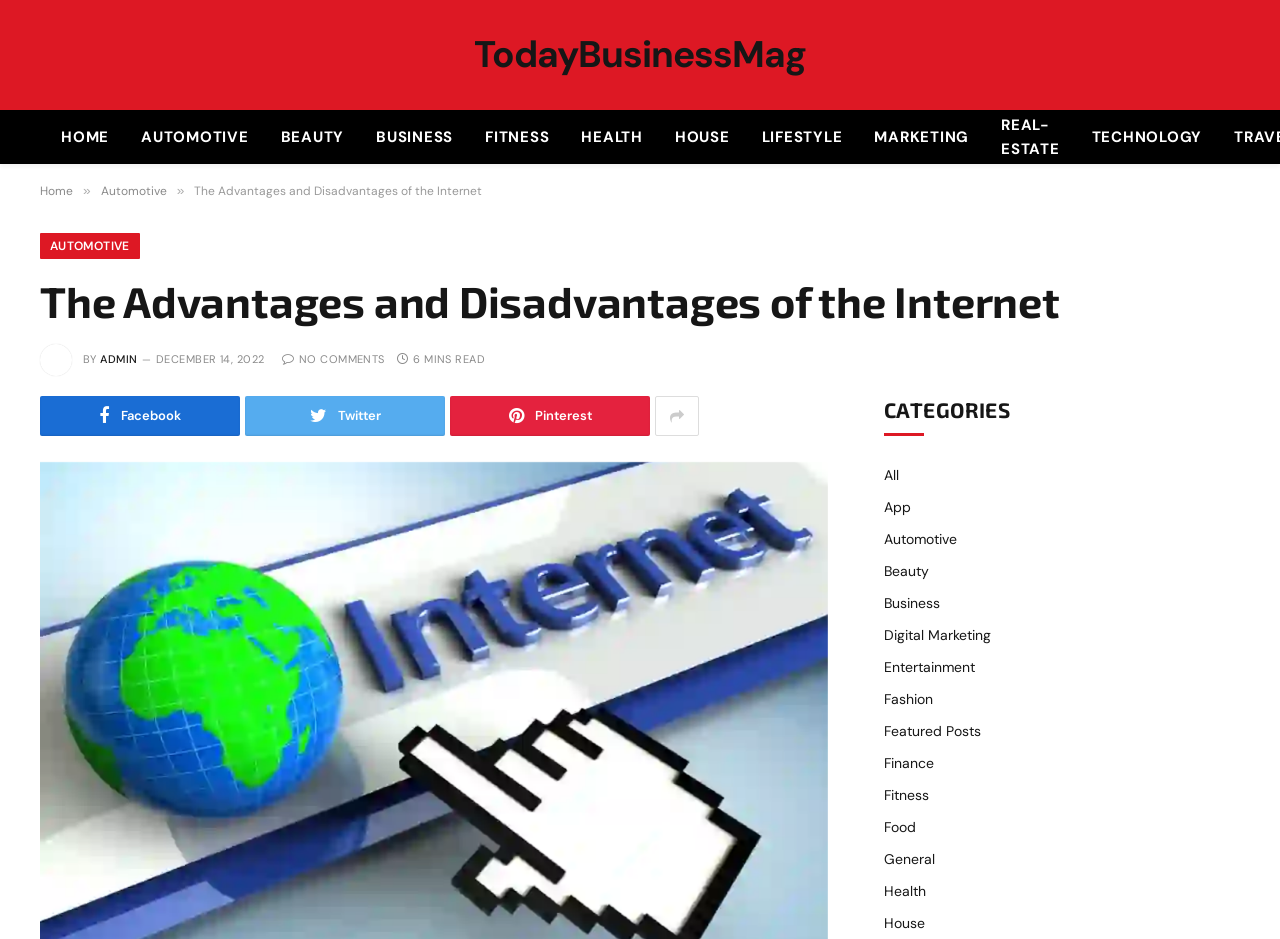How many comments does the article have?
From the screenshot, provide a brief answer in one word or phrase.

NO COMMENTS